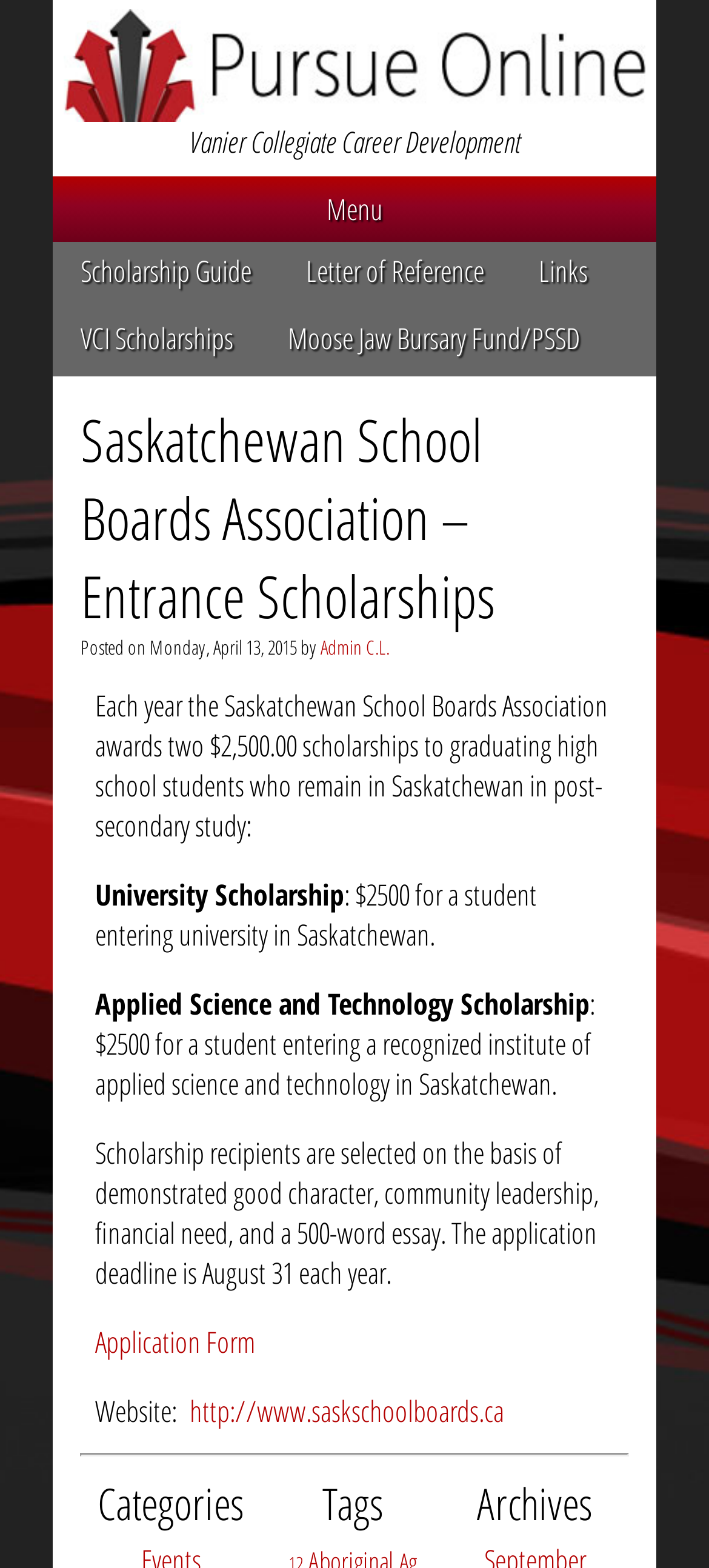Please find the main title text of this webpage.

Saskatchewan School Boards Association – Entrance Scholarships